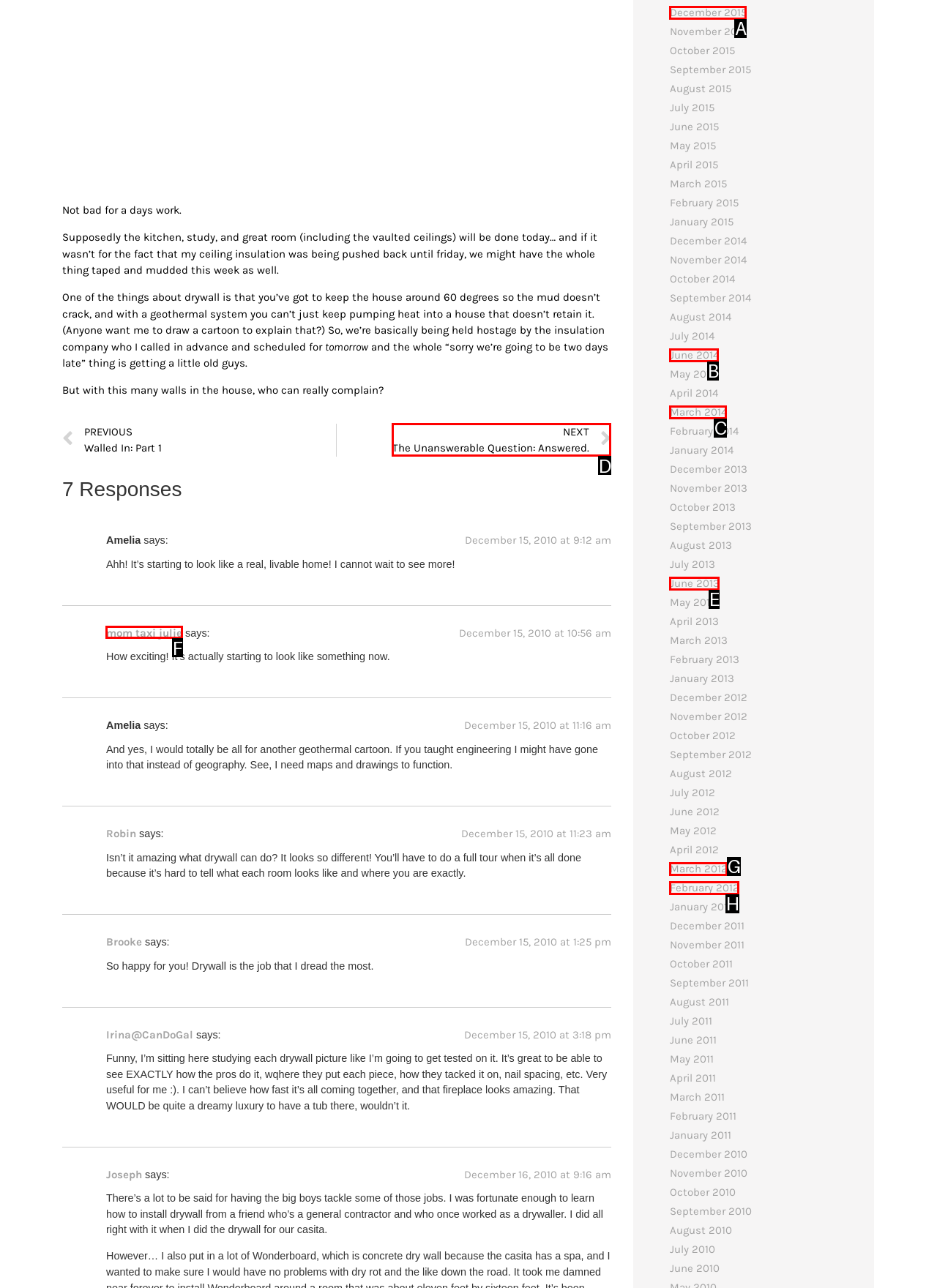Identify the correct UI element to click on to achieve the following task: Click on the link to view the post from mom taxi julie Respond with the corresponding letter from the given choices.

F